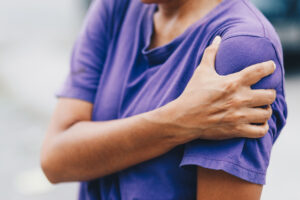Where is the setting of the image?
We need a detailed and meticulous answer to the question.

The blurred background in the image suggests an outdoor setting, which is inferred from the caption, indicating that the scene is not indoors.